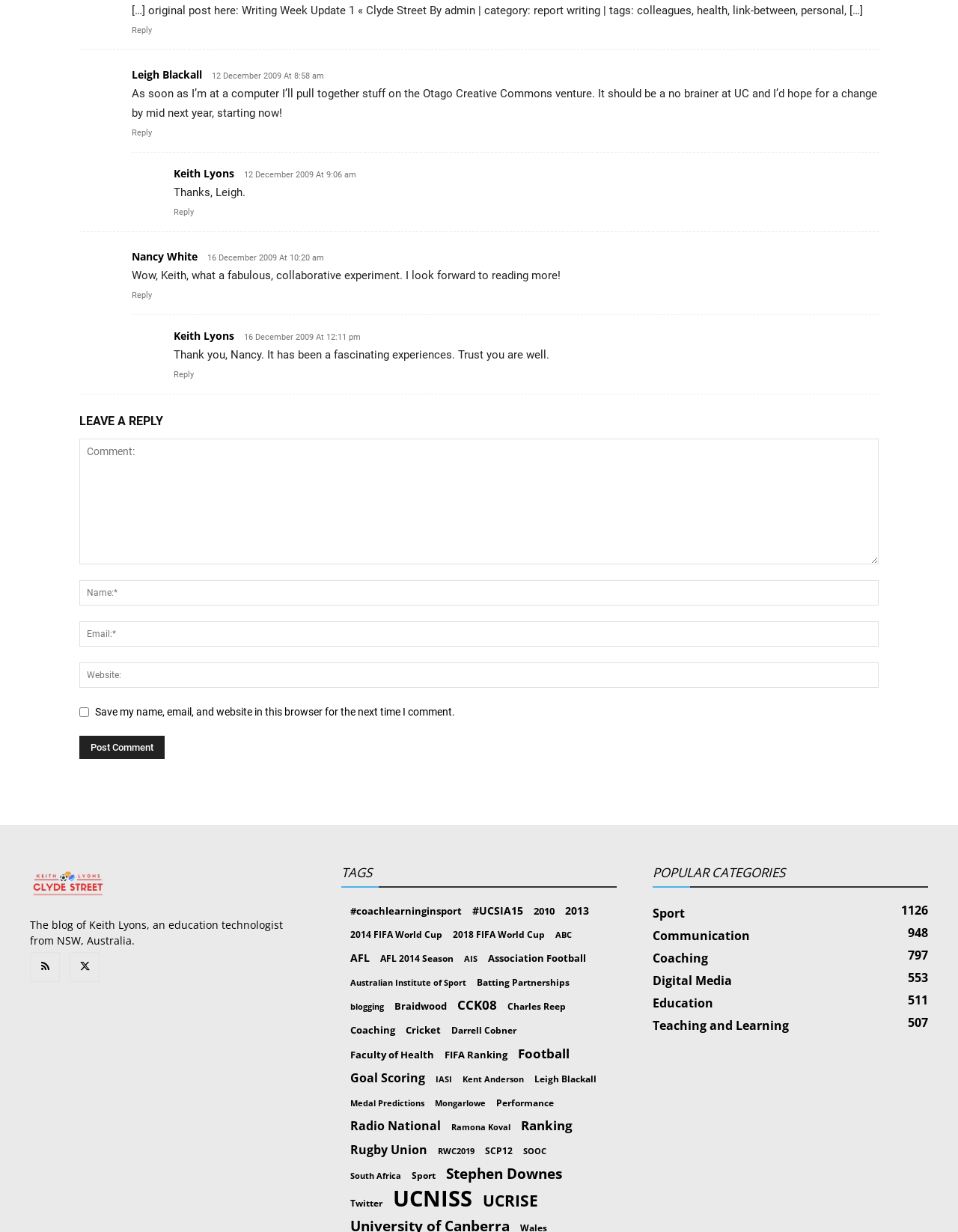How many articles are on this webpage?
Look at the screenshot and respond with one word or a short phrase.

4